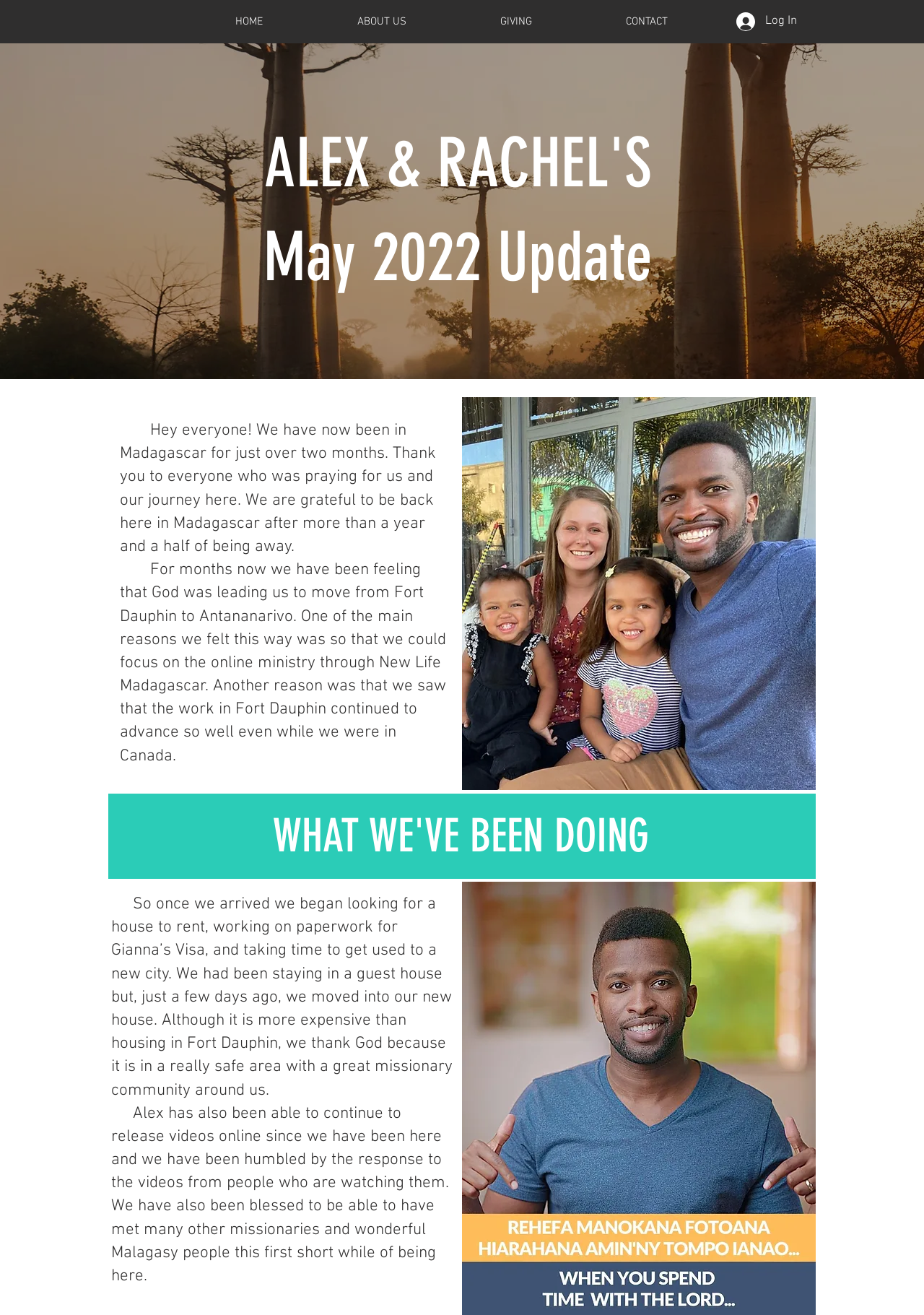What is the current status of their housing in Antananarivo?
Answer with a single word or short phrase according to what you see in the image.

They have moved into a new house